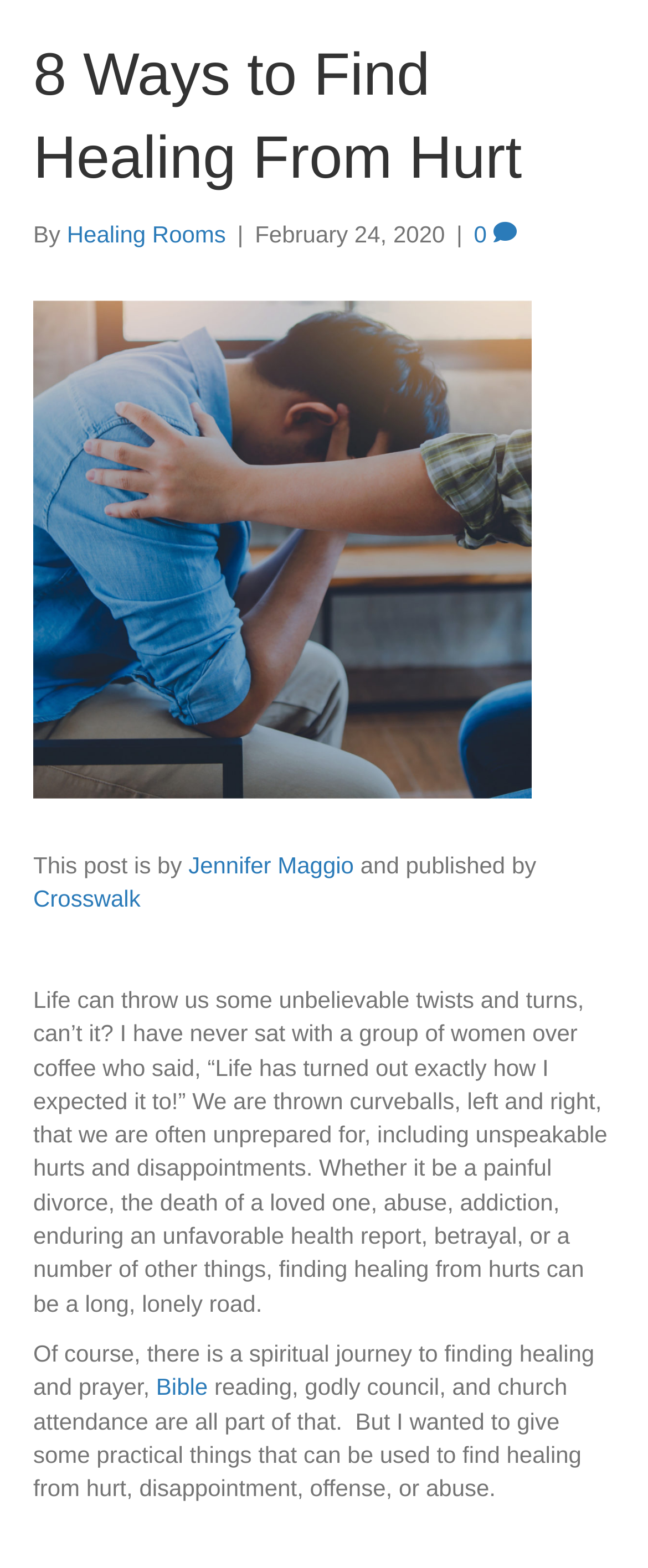Who wrote the article?
Using the image as a reference, answer the question in detail.

The author of the article is mentioned in the text 'This post is by Jennifer Maggio' which is located below the main heading.